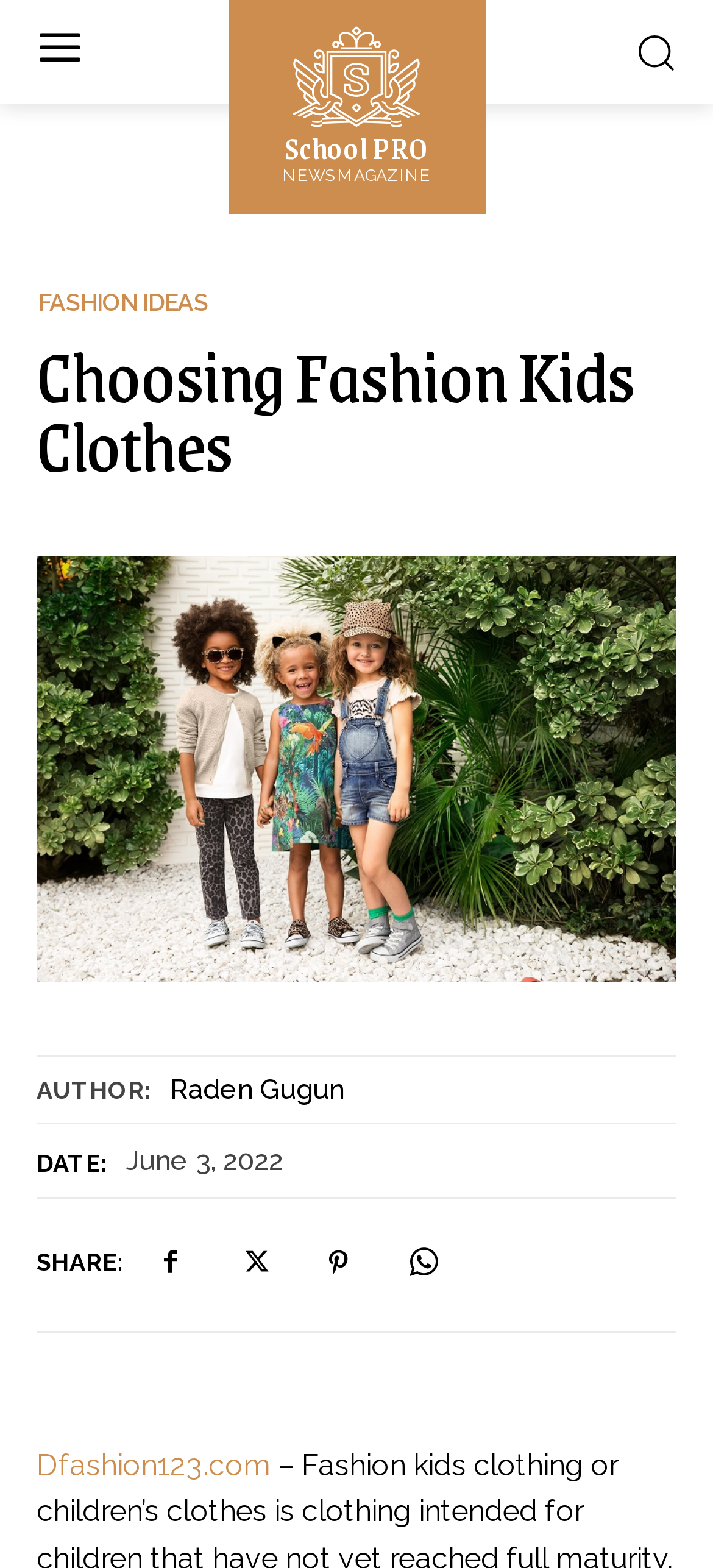Kindly determine the bounding box coordinates for the area that needs to be clicked to execute this instruction: "share on social media".

[0.187, 0.782, 0.29, 0.829]